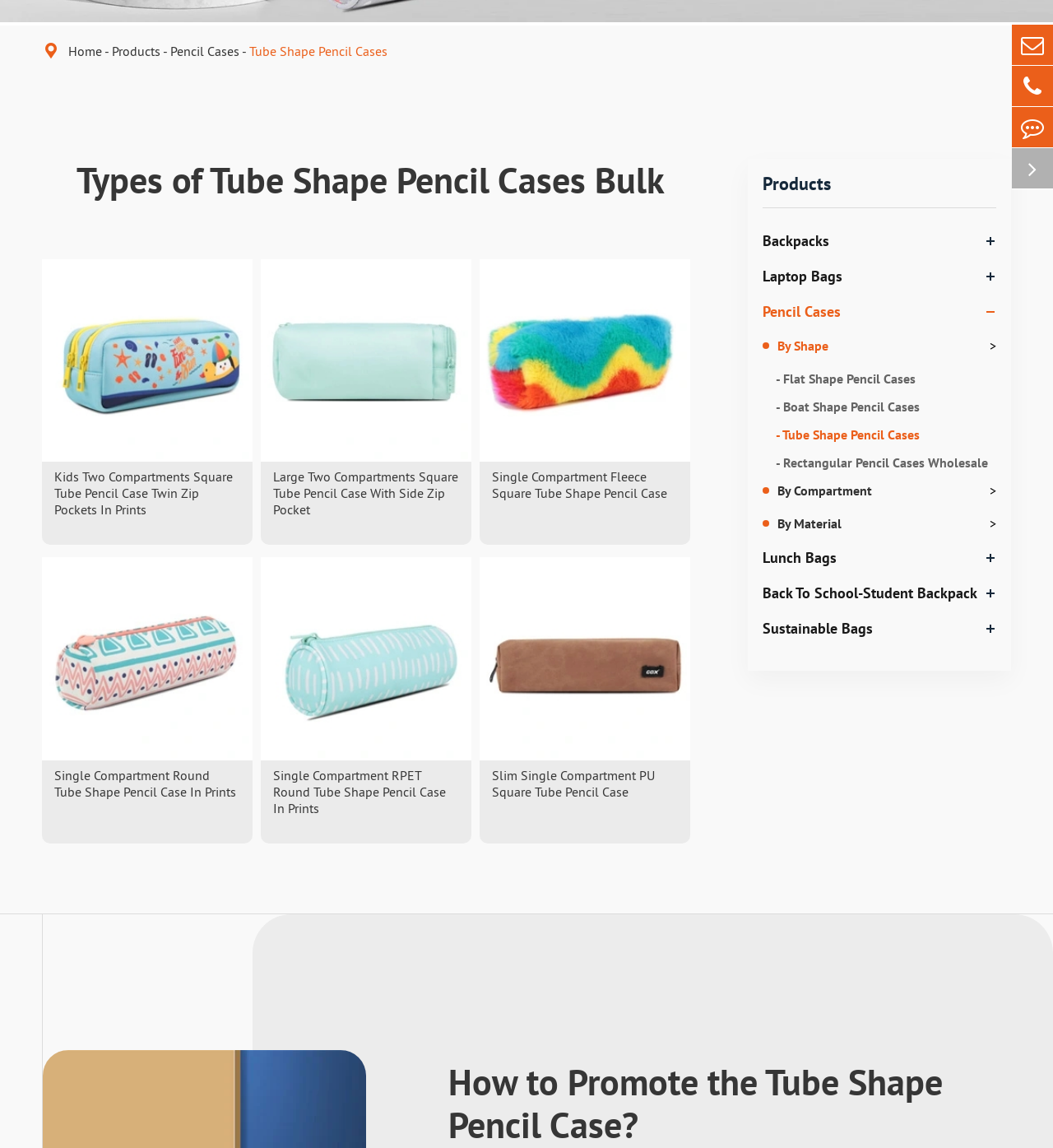From the element description Backpacks, predict the bounding box coordinates of the UI element. The coordinates must be specified in the format (top-left x, top-left y, bottom-right x, bottom-right y) and should be within the 0 to 1 range.

[0.724, 0.202, 0.787, 0.218]